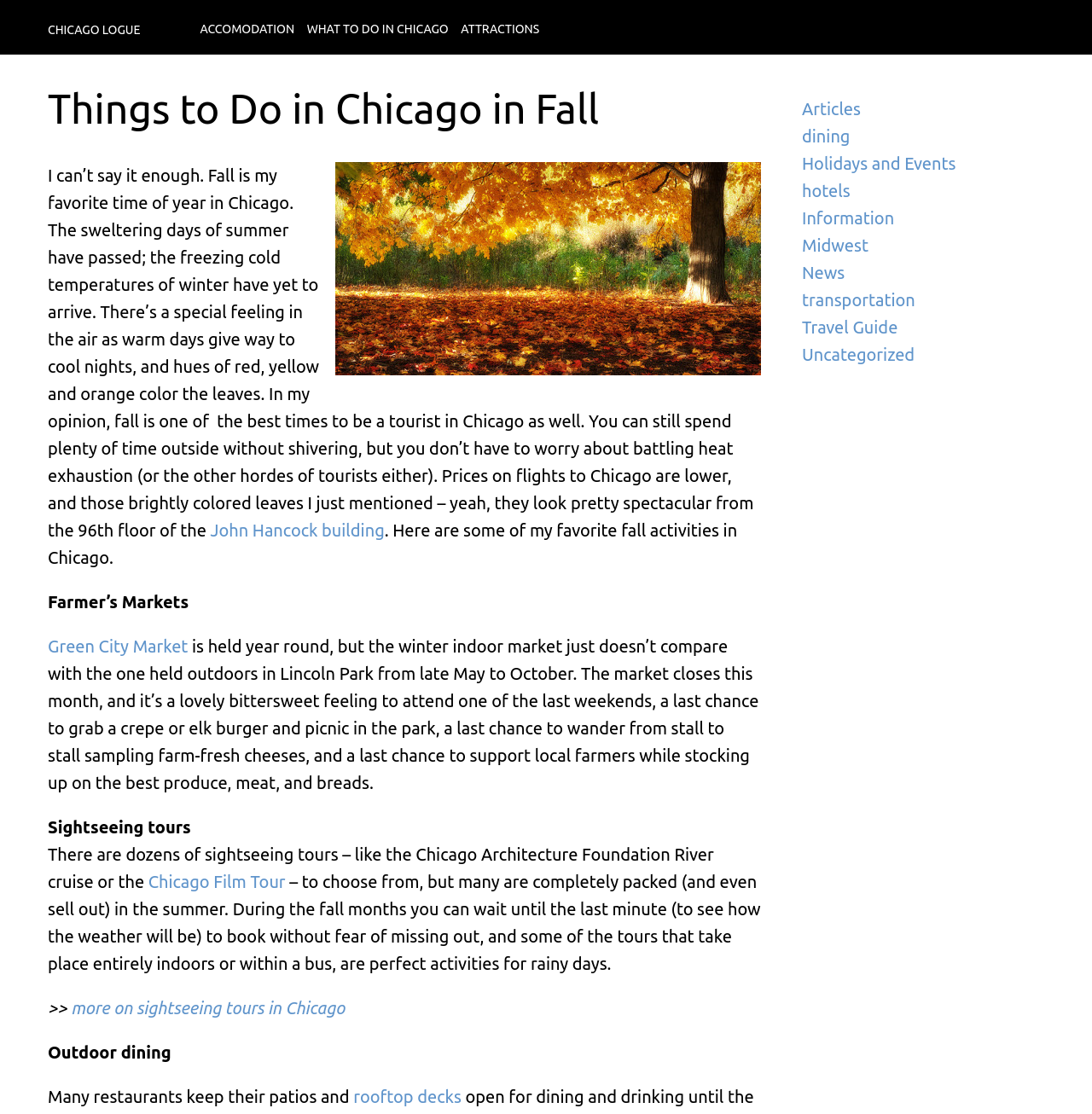Identify the coordinates of the bounding box for the element that must be clicked to accomplish the instruction: "Explore the 'Green City Market'".

[0.044, 0.572, 0.172, 0.589]